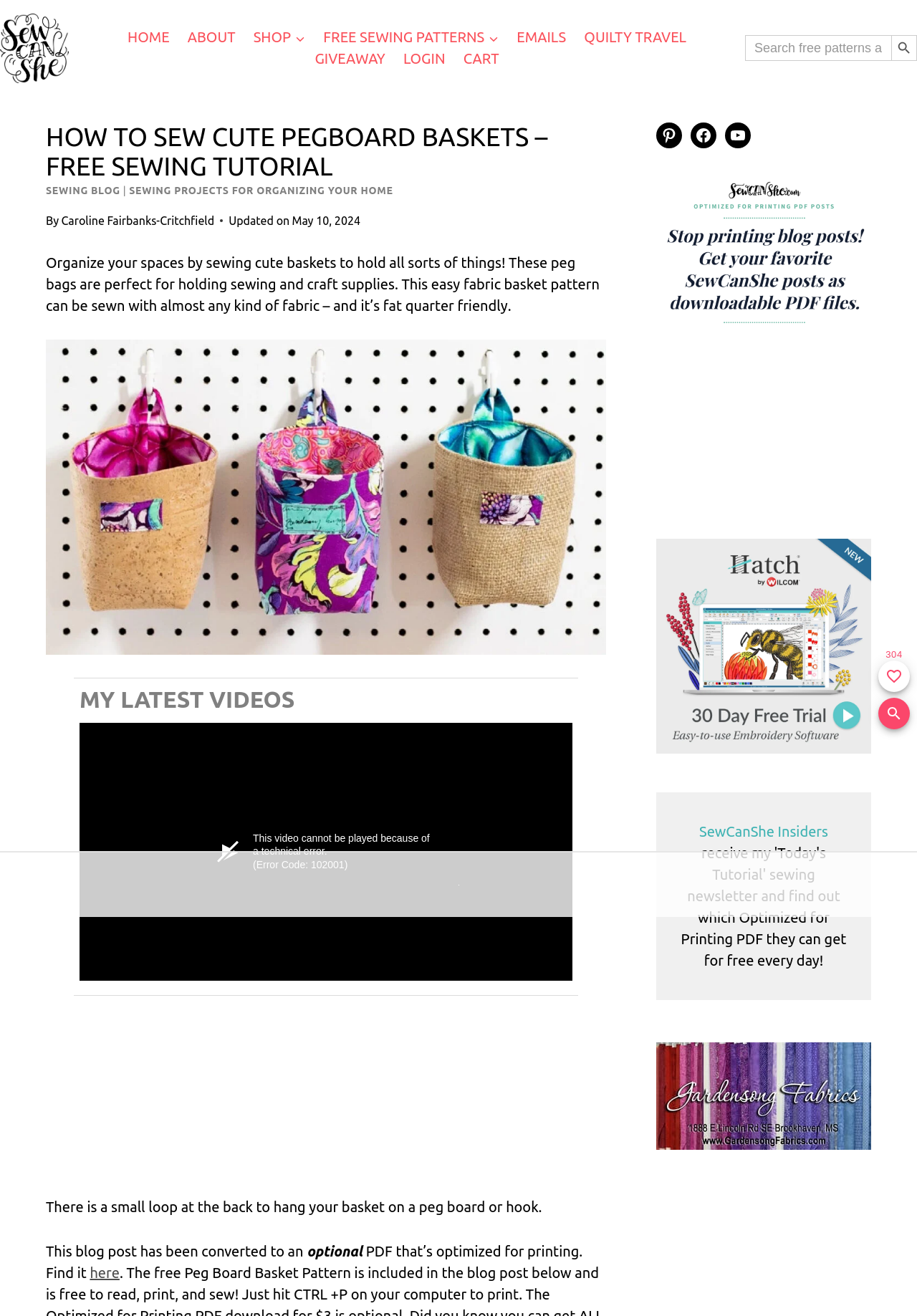Find and specify the bounding box coordinates that correspond to the clickable region for the instruction: "Learn more about 'Why plural days and nights in Spanish greetings?'".

None